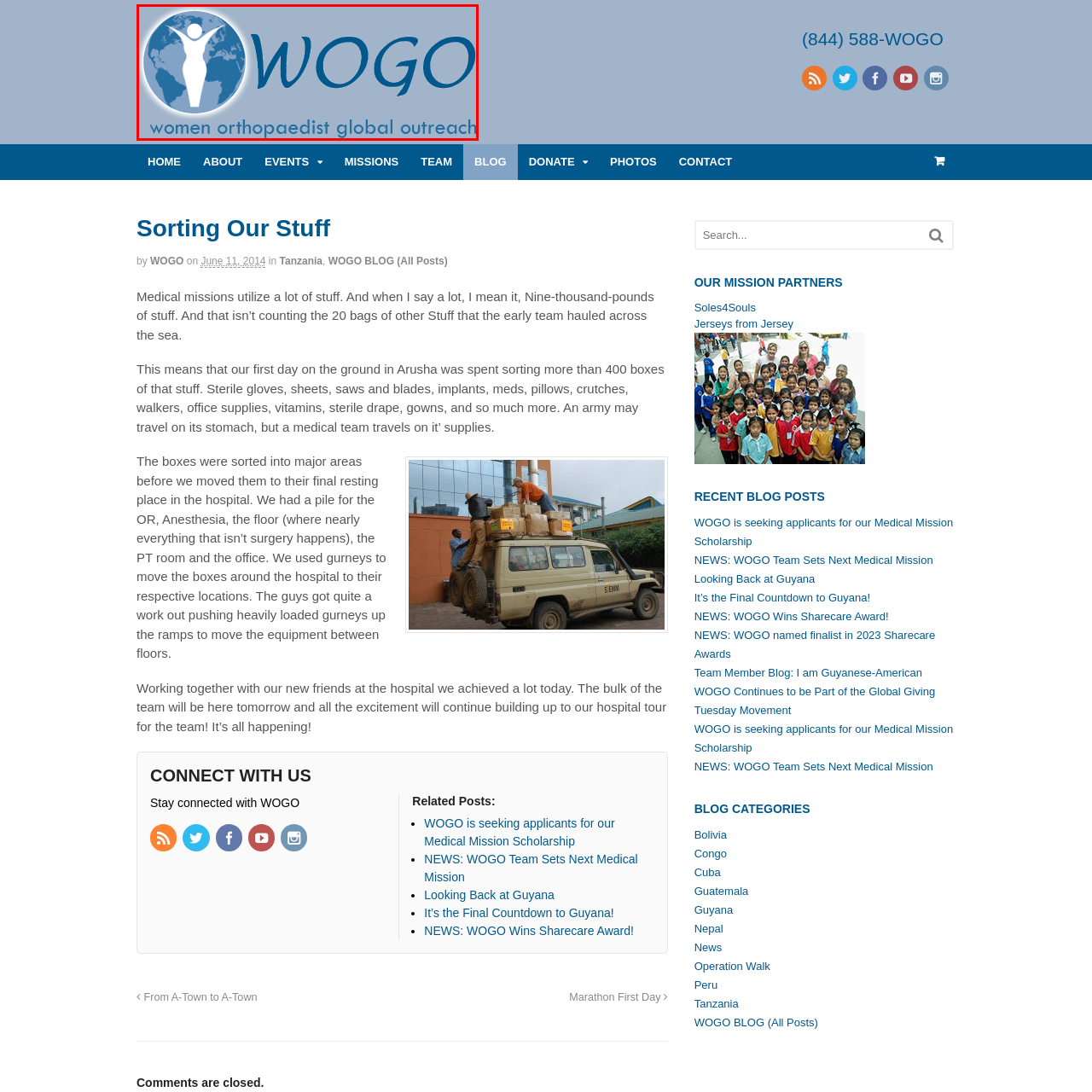Describe fully the image that is contained within the red bounding box.

The image features the logo of WOGO, which stands for Women Orthopaedist Global Outreach. The logo prominently showcases a globe, symbolizing global reach and inclusivity, surrounded by a silhouette of a woman raising her arms, conveying empowerment and community. The text "WOGO" is displayed in a bold font, with the full name of the organization, "women orthopaedist global outreach," written in a smaller size underneath, emphasizing their mission to connect women orthopaedic surgeons for collaborative efforts worldwide. This logo represents WOGO’s commitment to providing medical assistance and support in various regions, particularly focusing on healthcare outreach and education.